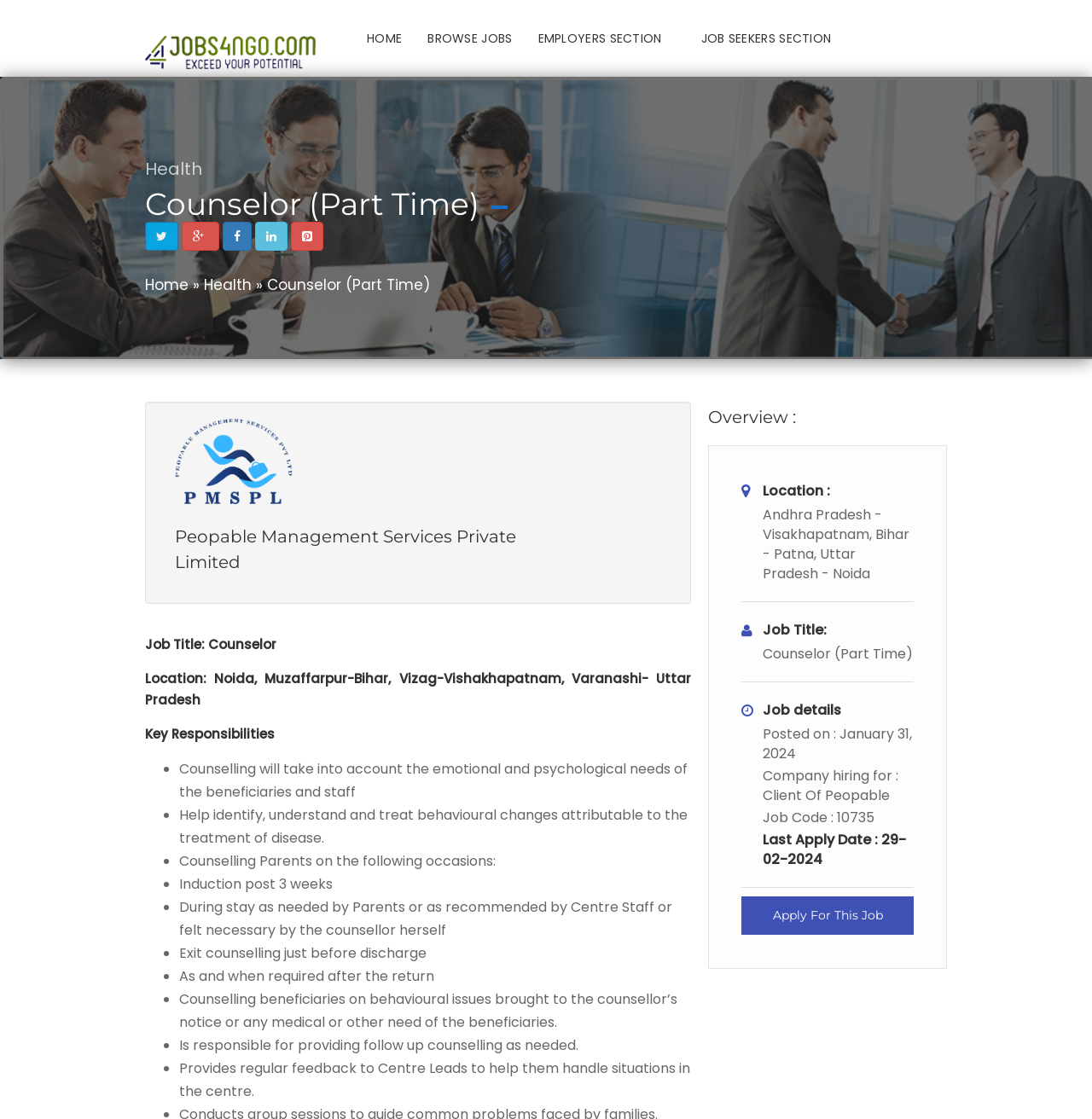Please determine the bounding box coordinates for the element with the description: "Contact Us / Advertising".

None